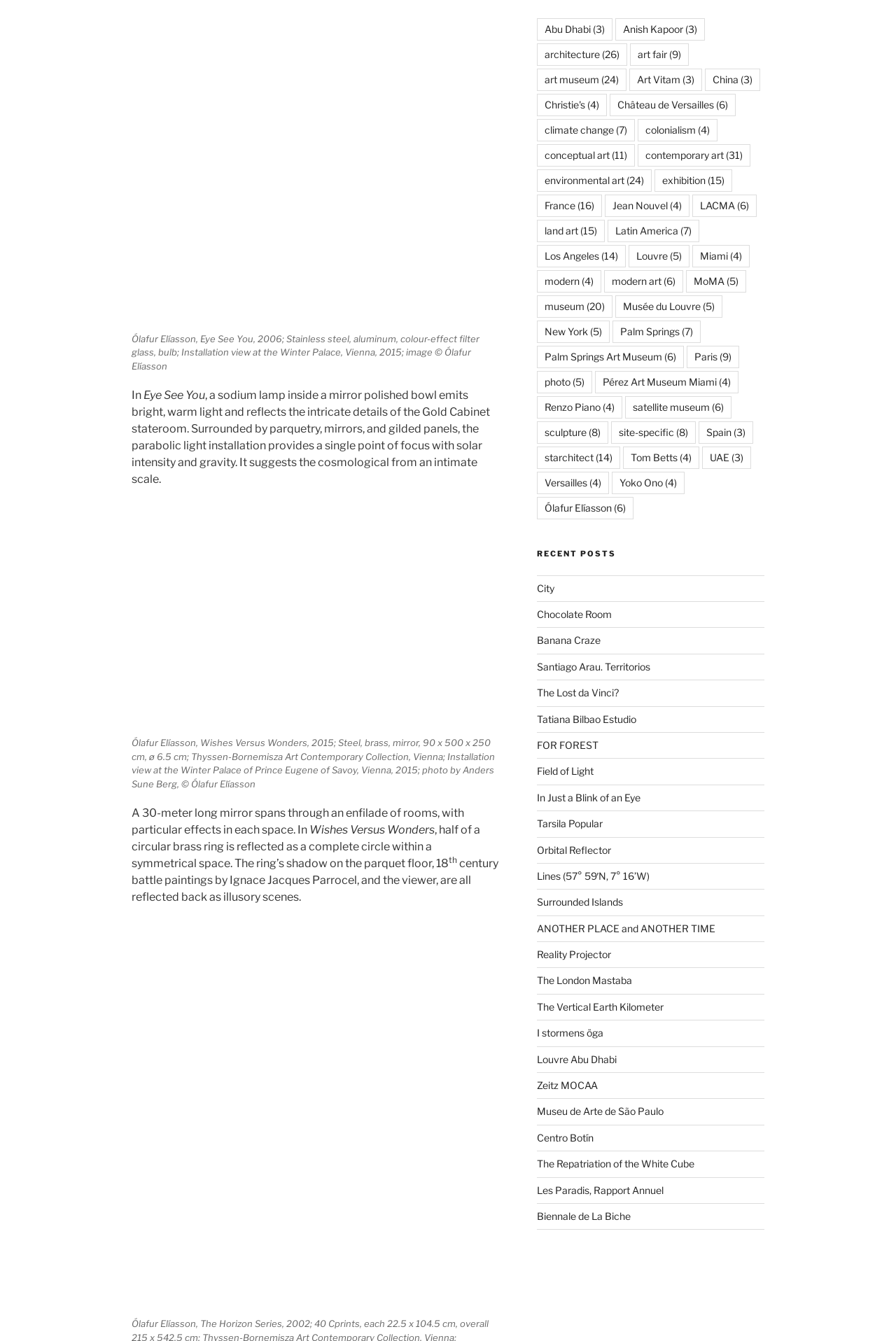Determine the bounding box coordinates of the clickable region to carry out the instruction: "Read about art museum".

[0.599, 0.051, 0.699, 0.068]